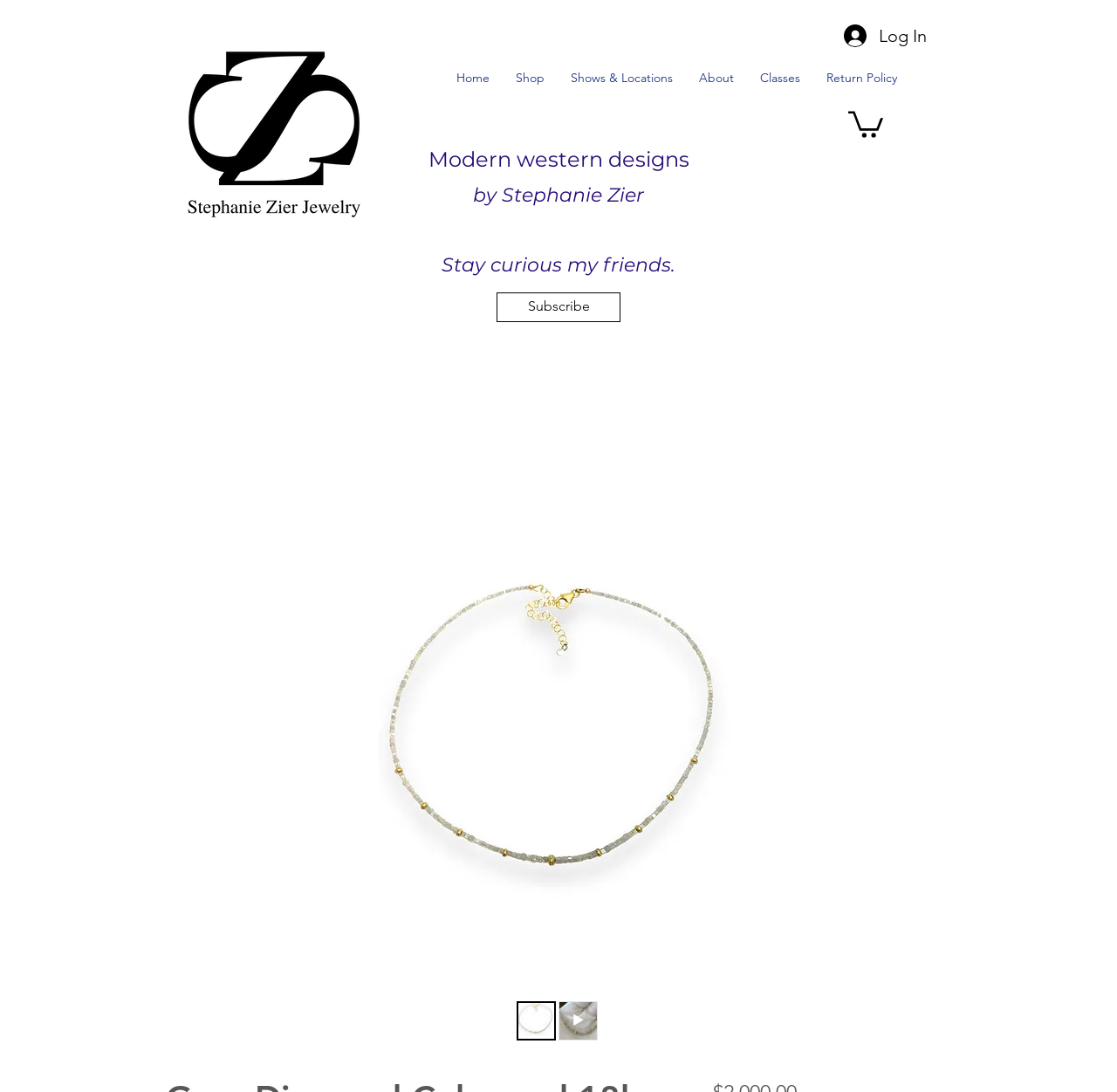Explain the webpage's design and content in an elaborate manner.

This webpage is about a jewelry product, specifically the Grey Diamond Cube and 18k Bead Necklace. At the top left corner, there is the Zier Jewelry logo, an image. Next to it, on the top right corner, there is a "Log In" button accompanied by a small image. Below the logo, there is a navigation menu with links to "Home", "Shop", "Shows & Locations", "About", "Classes", and "Return Policy".

Below the navigation menu, there is a heading that reads "Modern western designs by Stephanie Zier Stay curious my friends." The text "Stay curious my friends" is a separate static text element below the heading. To the right of the heading, there is a "Subscribe" button.

The main content of the page is a product showcase, featuring a large image of the Grey Diamond Cube and 18k Bead Necklace. Below the image, there are two thumbnail images of the same product, each accompanied by a button. The thumbnails are positioned side by side, with the second one slightly to the right of the first one.